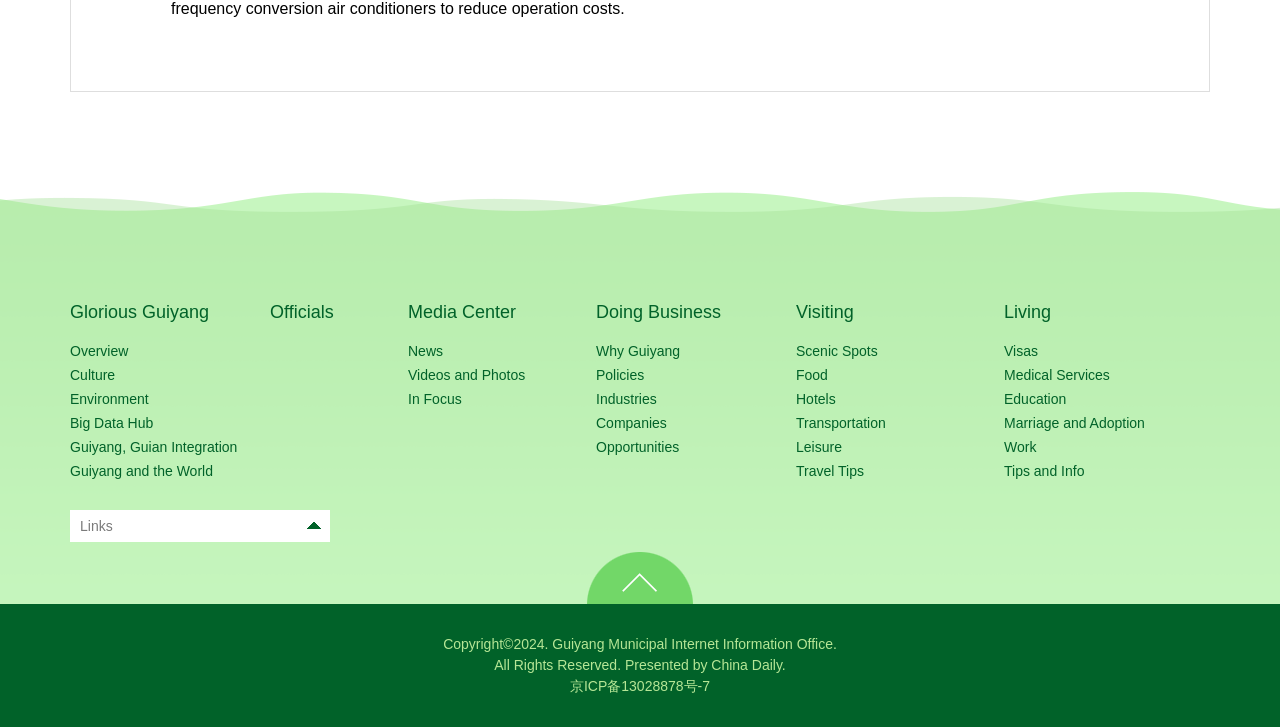How many sections are there on the webpage?
Please provide an in-depth and detailed response to the question.

I counted the number of sections on the webpage, which are 'Glorious Guiyang', 'Officials', 'Media Center', 'Doing Business', 'Visiting', 'Living', and the section with the 'Links' emphasis. There are 7 sections in total.